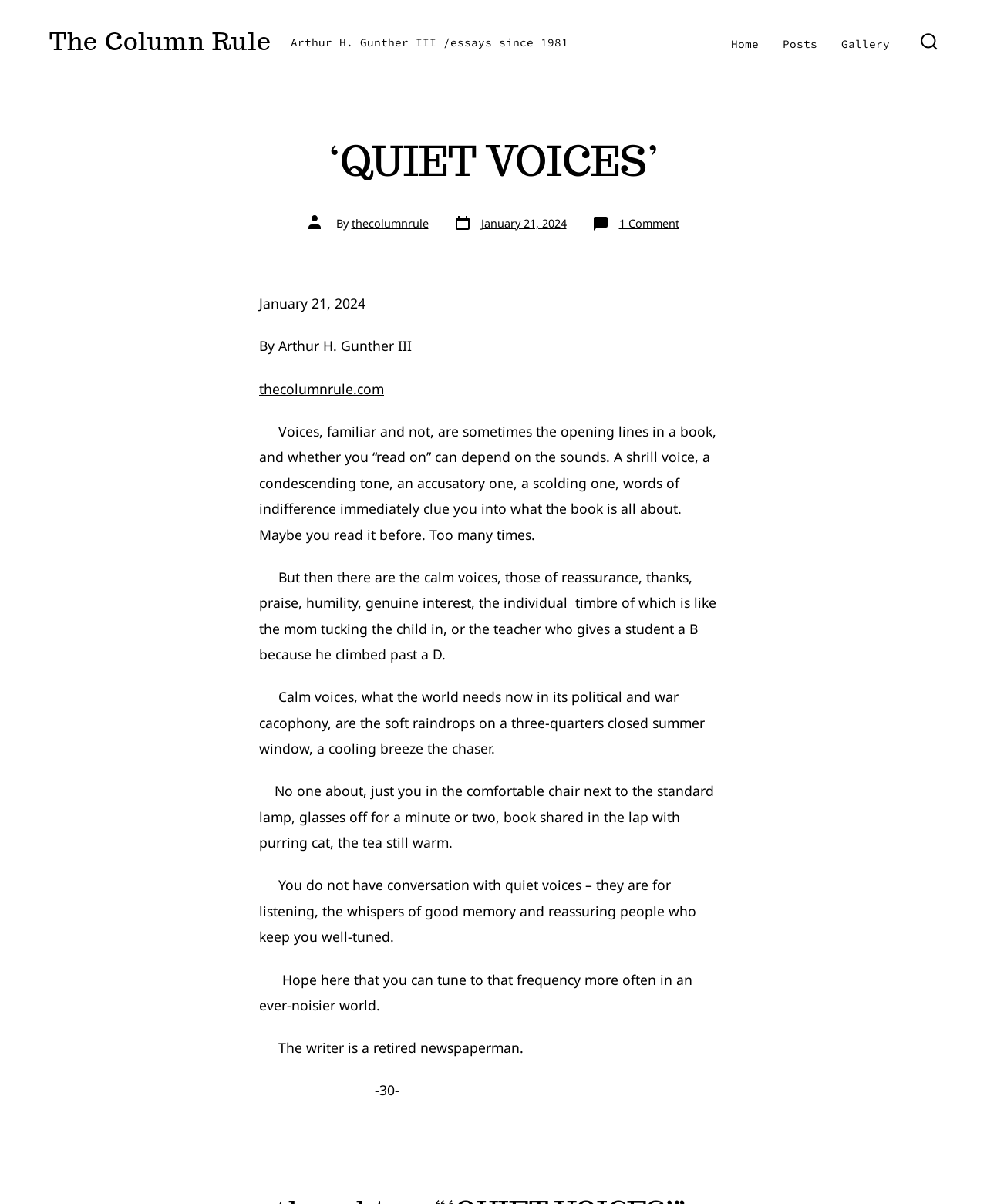What is the author of the article?
Utilize the image to construct a detailed and well-explained answer.

The author of the article can be found in the text 'By Arthur H. Gunther III' which is located below the article title.